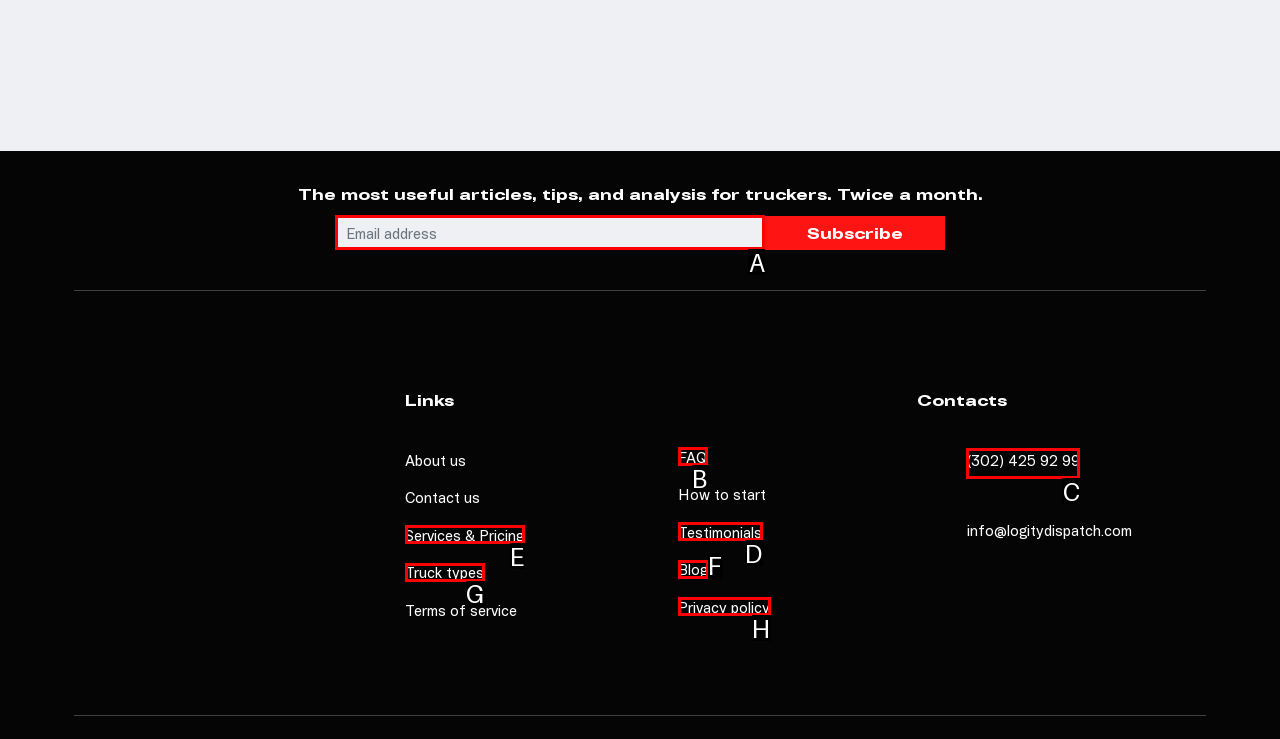From the choices given, find the HTML element that matches this description: Privacy policy. Answer with the letter of the selected option directly.

H